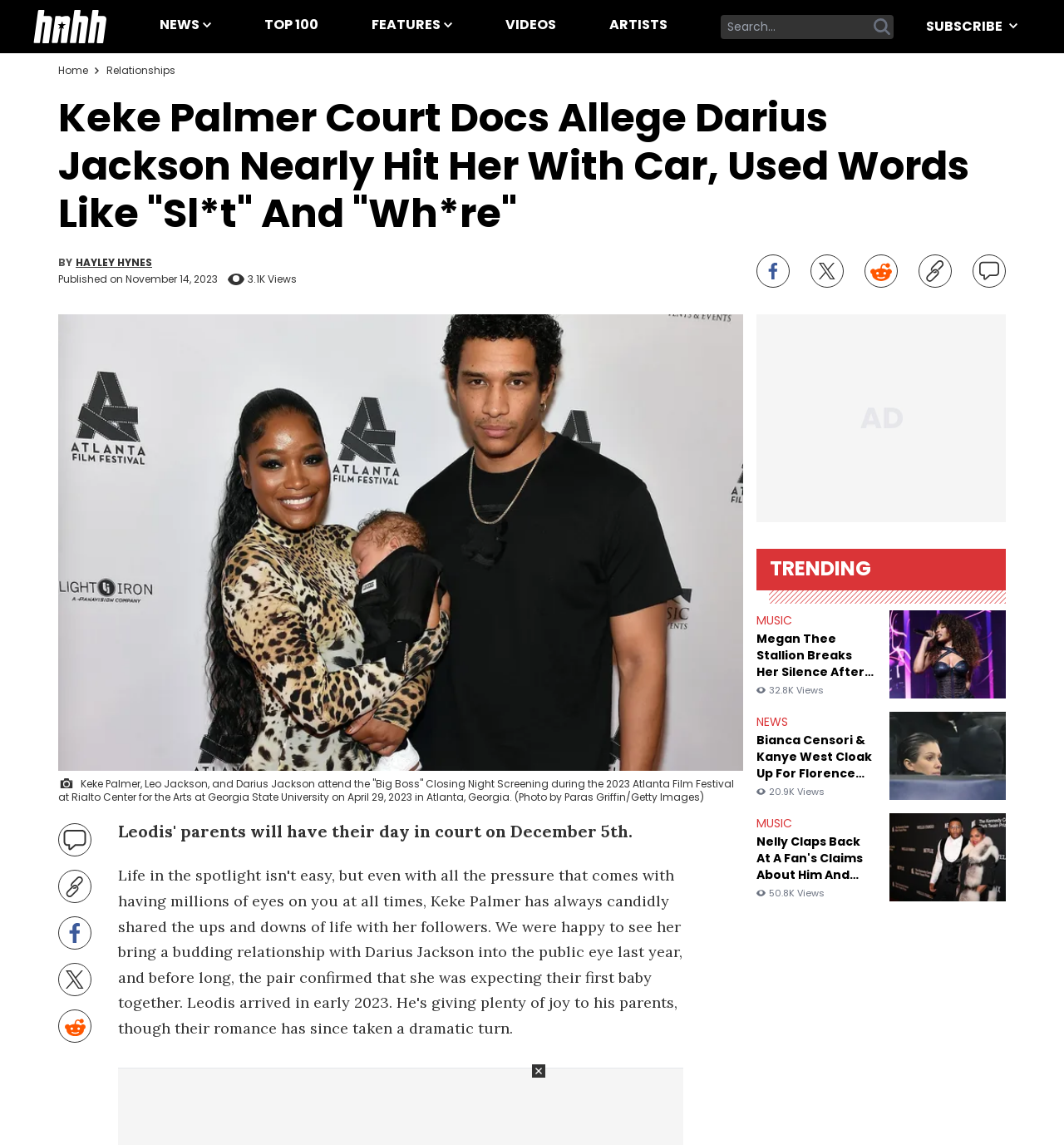Answer the question using only a single word or phrase: 
How many views does the article have?

3.1K